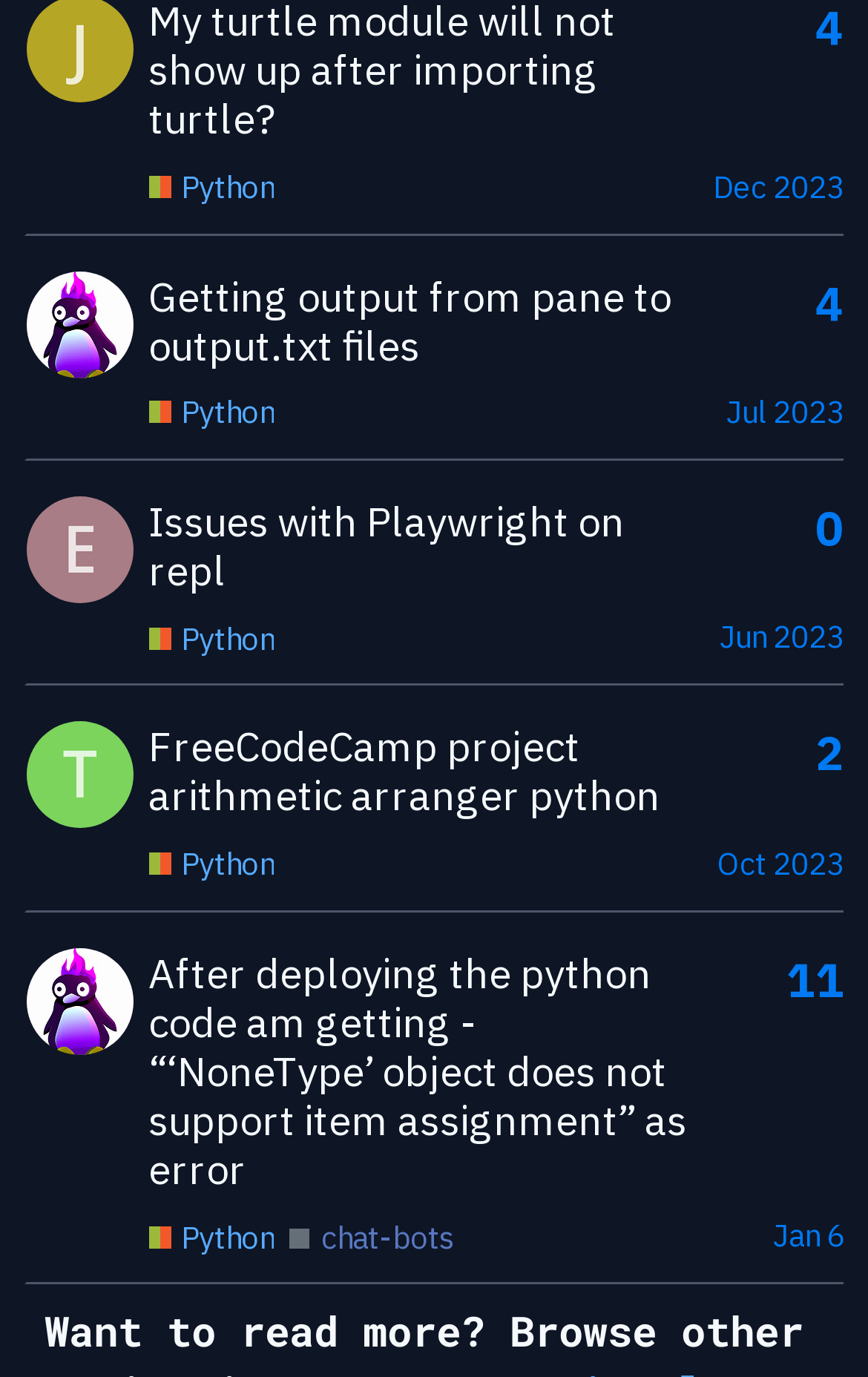Locate the bounding box coordinates of the area you need to click to fulfill this instruction: 'Ask Python questions'. The coordinates must be in the form of four float numbers ranging from 0 to 1: [left, top, right, bottom].

[0.171, 0.123, 0.316, 0.15]